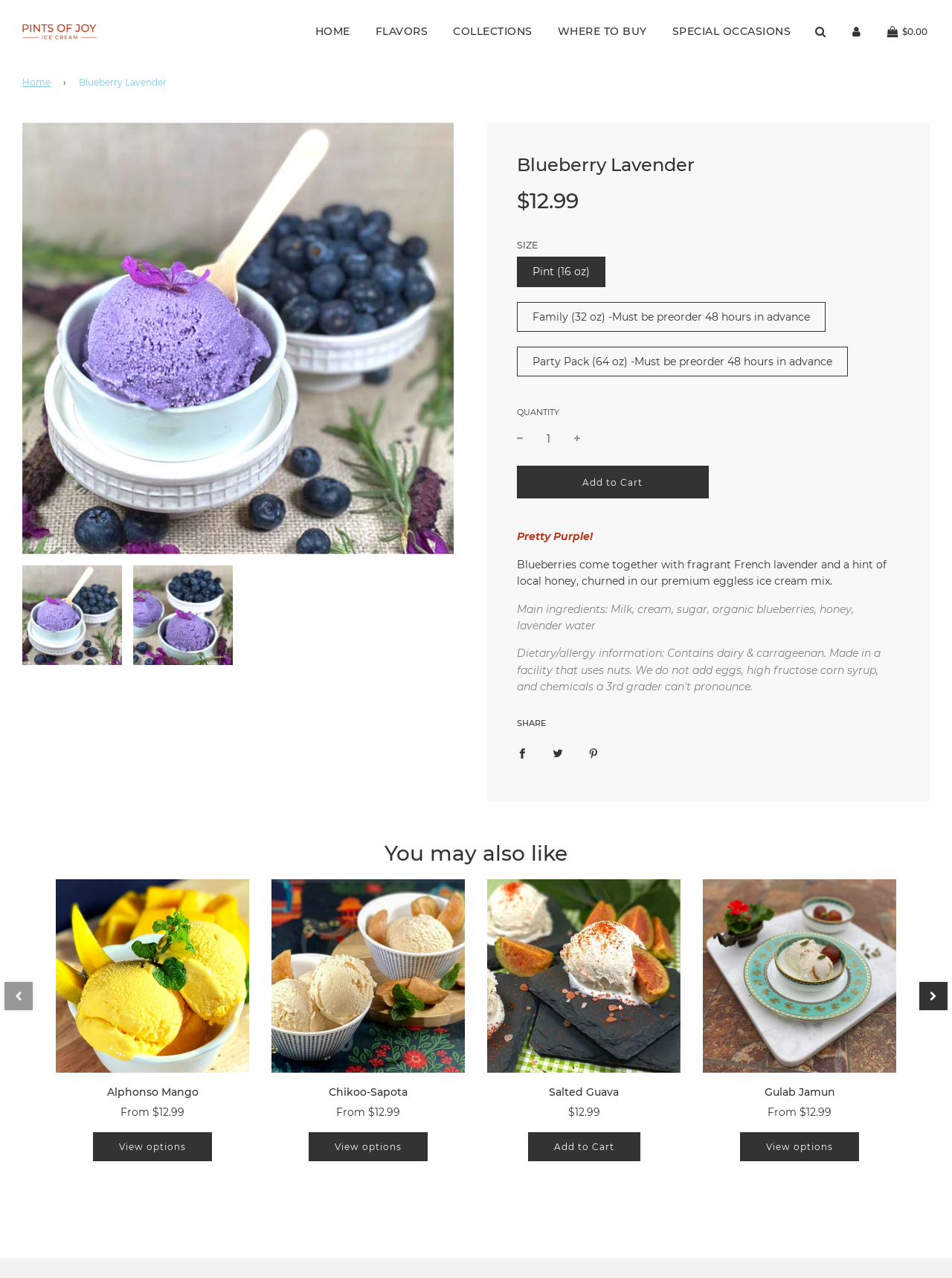What is the price of the pint size?
Refer to the screenshot and deliver a thorough answer to the question presented.

I found the answer by looking at the 'Sale price' and 'Regular price' sections, which both show the price of $12.99. This price is associated with the 'Pint (16 oz)' size option.